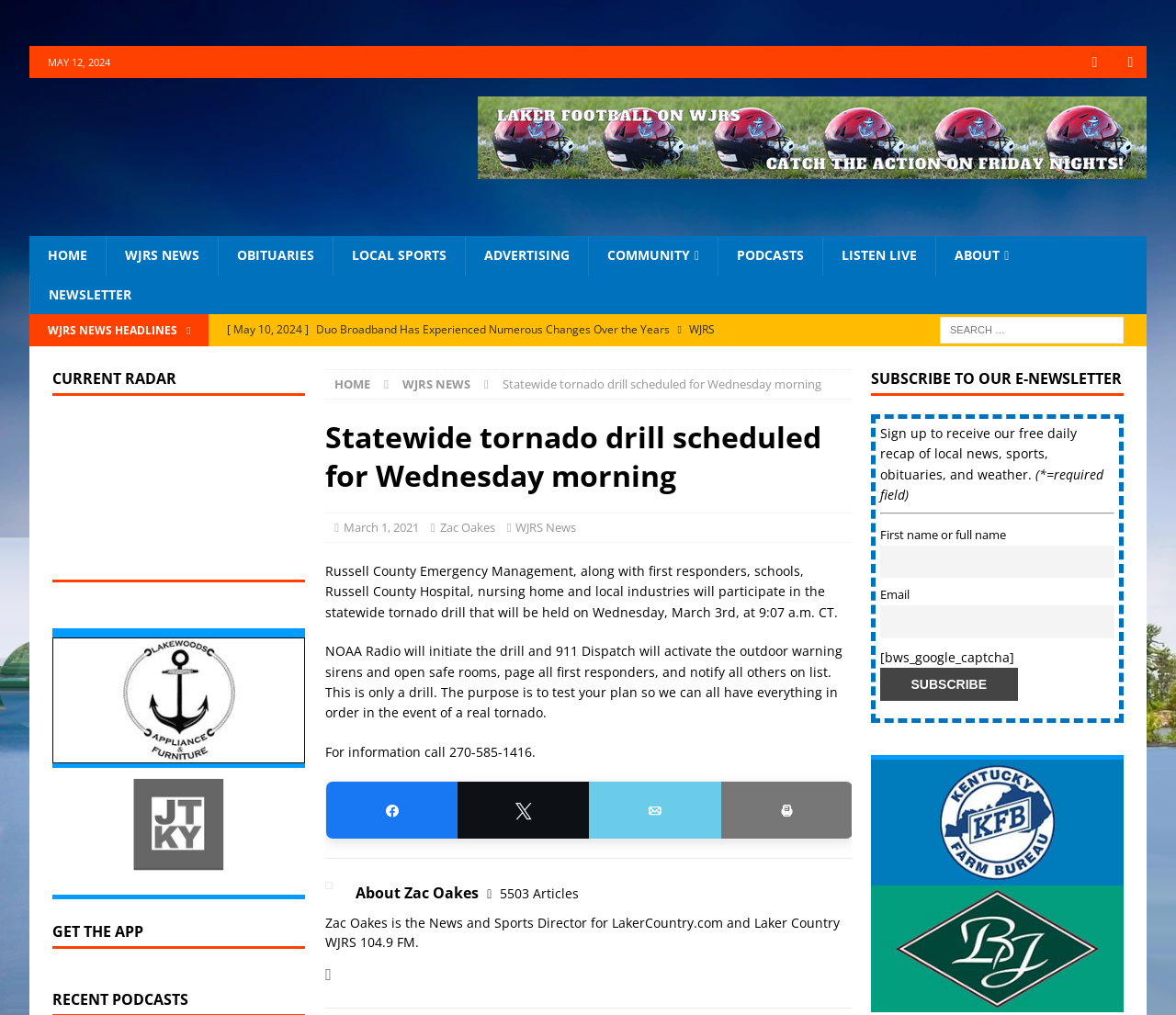Please locate the bounding box coordinates of the element that should be clicked to complete the given instruction: "Subscribe to the newsletter".

[0.748, 0.658, 0.865, 0.69]